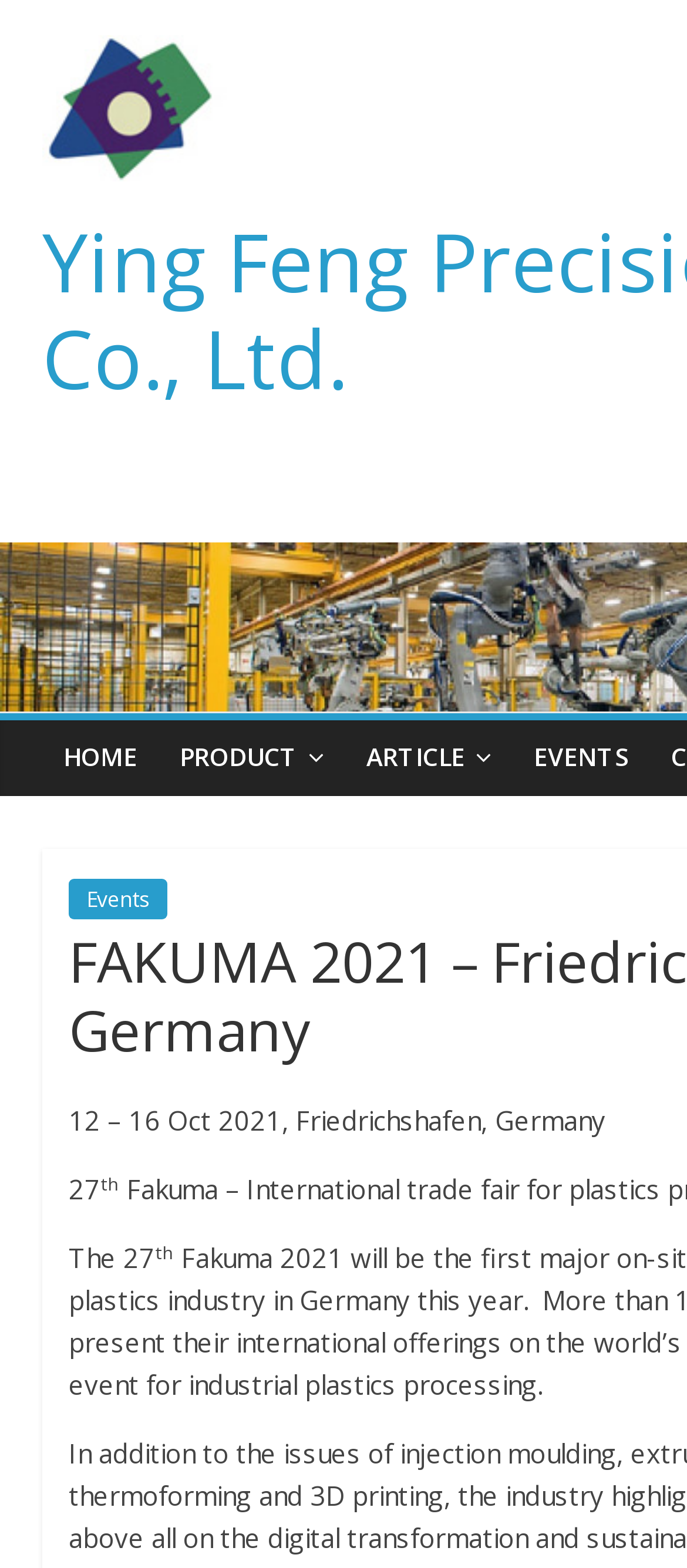Given the description: "Events", determine the bounding box coordinates of the UI element. The coordinates should be formatted as four float numbers between 0 and 1, [left, top, right, bottom].

[0.746, 0.46, 0.946, 0.507]